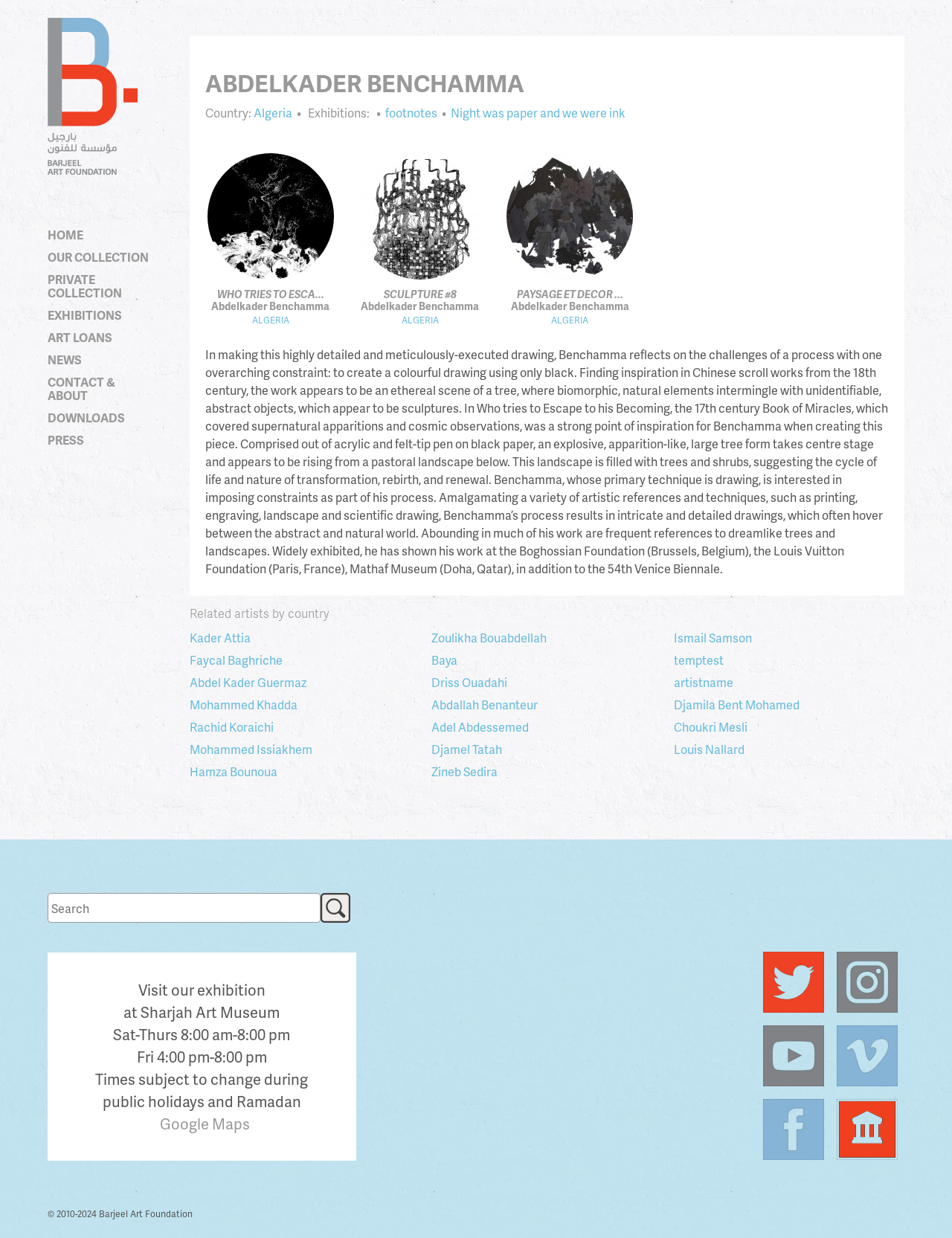Identify the bounding box for the given UI element using the description provided. Coordinates should be in the format (top-left x, top-left y, bottom-right x, bottom-right y) and must be between 0 and 1. Here is the description: Abdallah Benanteur

[0.453, 0.564, 0.695, 0.575]